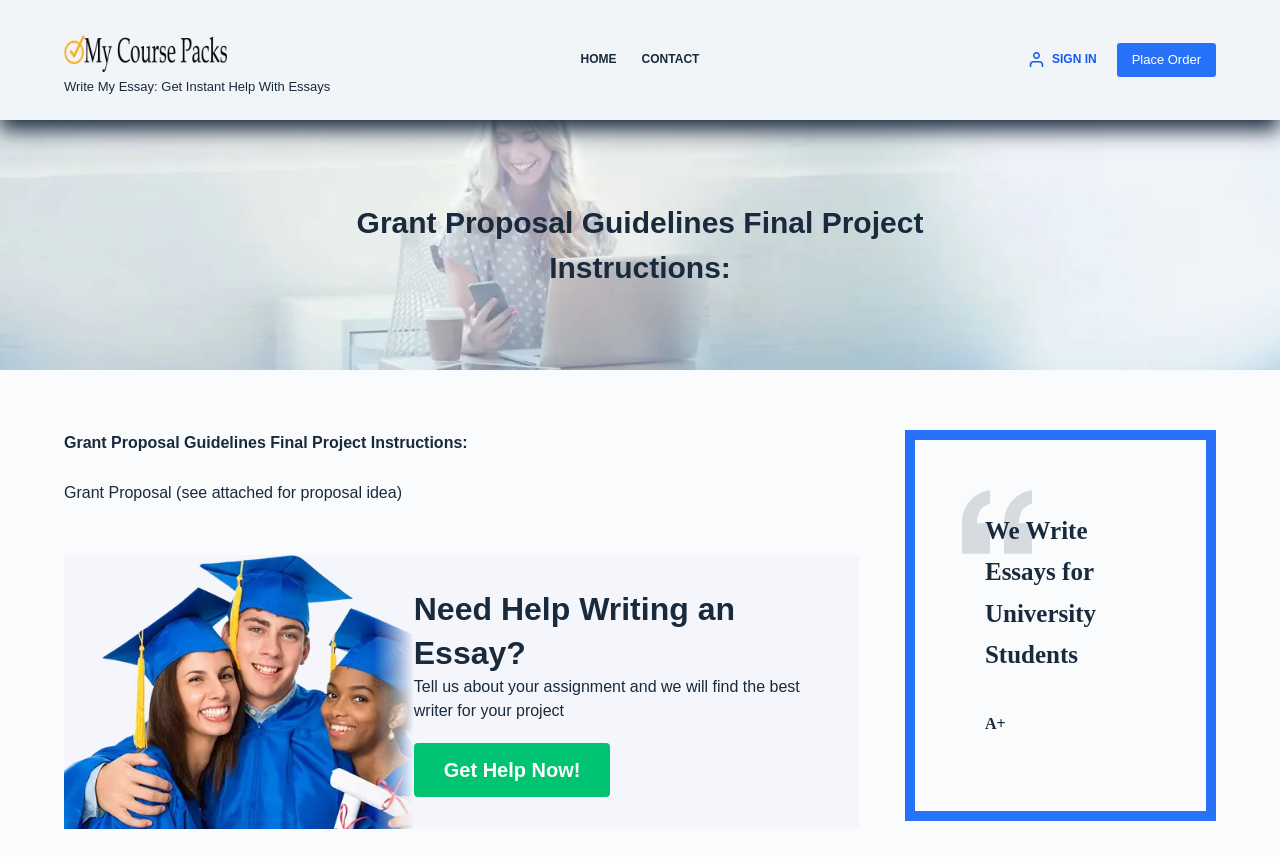What is the name of the course pack?
Provide a fully detailed and comprehensive answer to the question.

The name of the course pack can be found in the top-left corner of the webpage, where it says 'My Course Packs' in a link format, accompanied by an image with the same name.